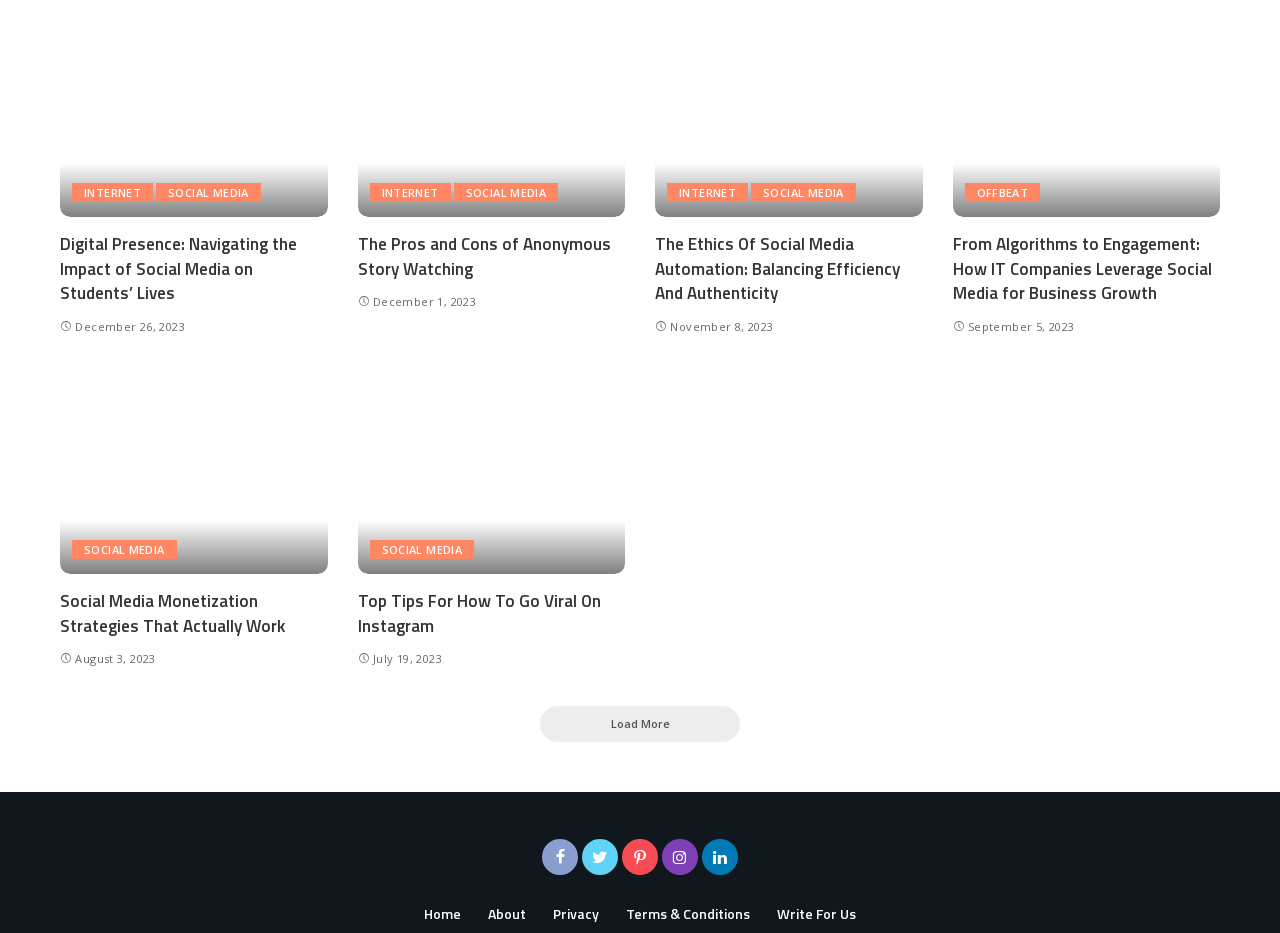Use a single word or phrase to respond to the question:
What is the category of the article 'From Algorithms to Engagement: How IT Companies Leverage Social Media for Business Growth'?

OFFBEAT